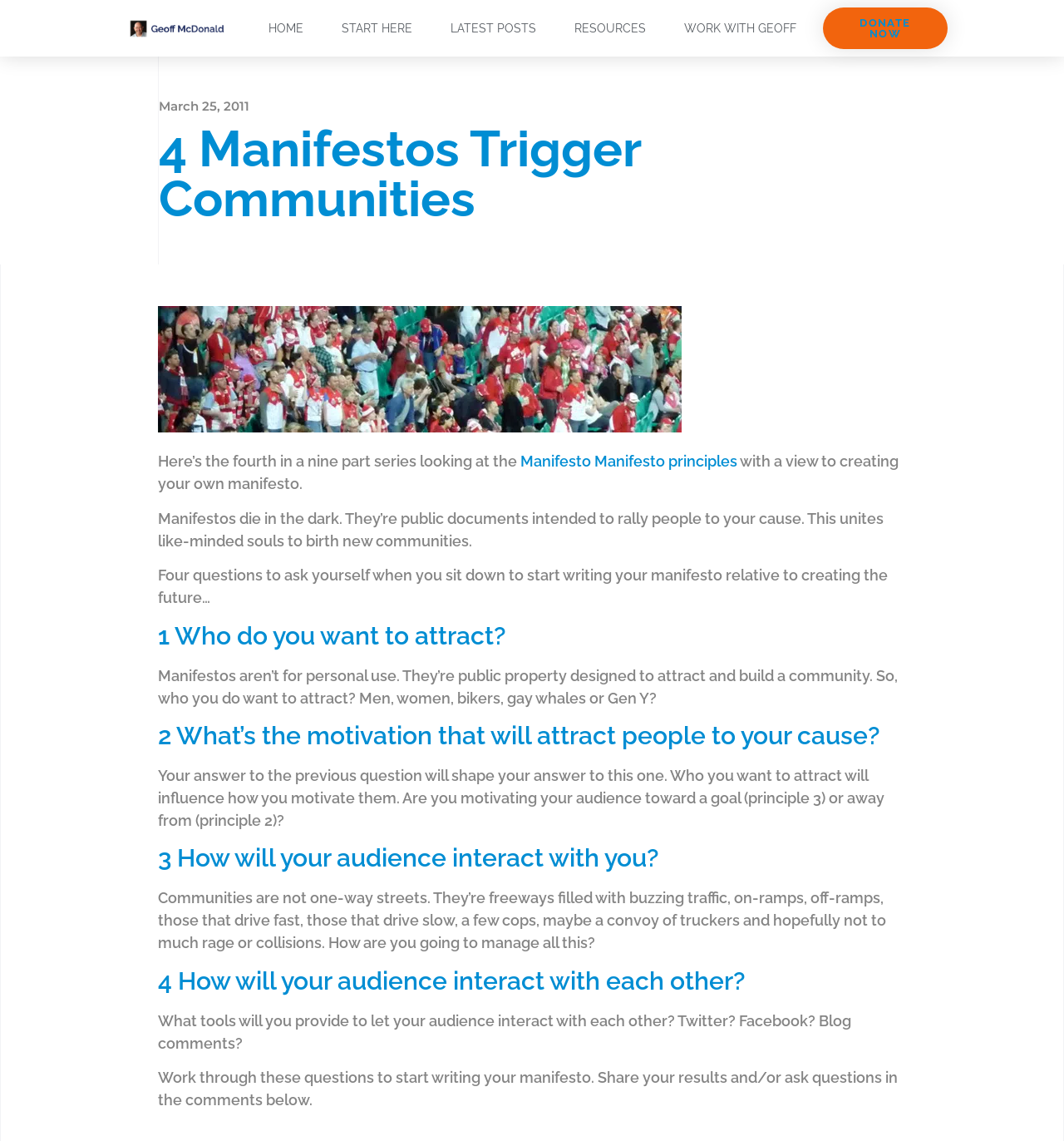Provide the bounding box coordinates of the HTML element this sentence describes: "Home". The bounding box coordinates consist of four float numbers between 0 and 1, i.e., [left, top, right, bottom].

[0.236, 0.0, 0.3, 0.05]